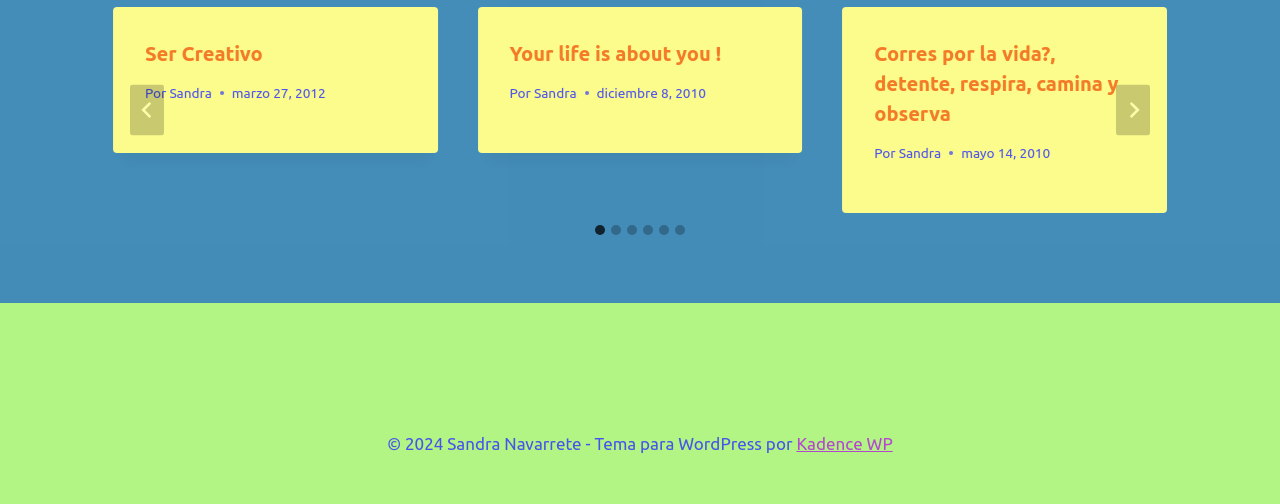Using the element description: "Ser Creativo", determine the bounding box coordinates for the specified UI element. The coordinates should be four float numbers between 0 and 1, [left, top, right, bottom].

[0.113, 0.083, 0.205, 0.129]